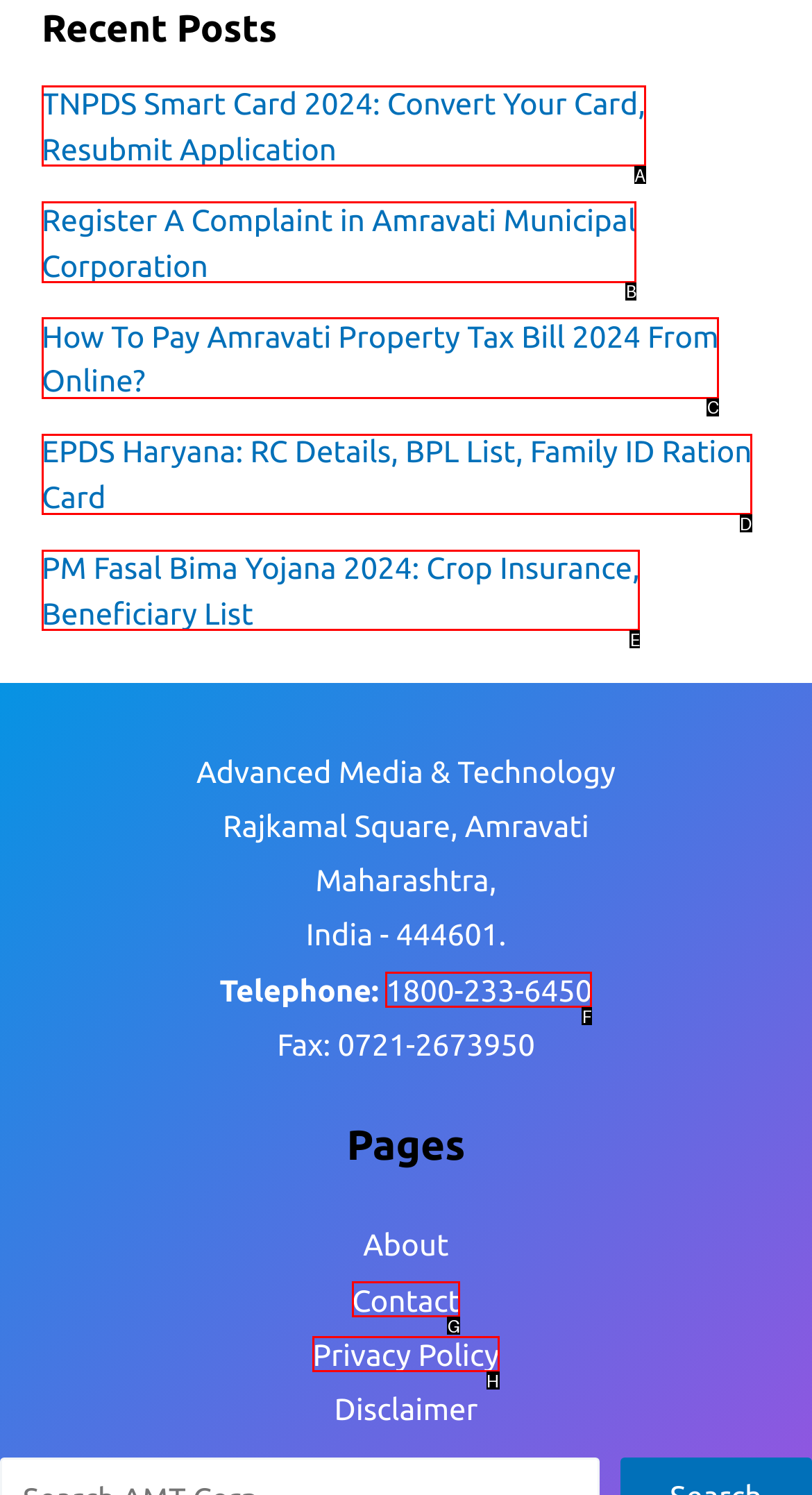Tell me which element should be clicked to achieve the following objective: Contact us
Reply with the letter of the correct option from the displayed choices.

F